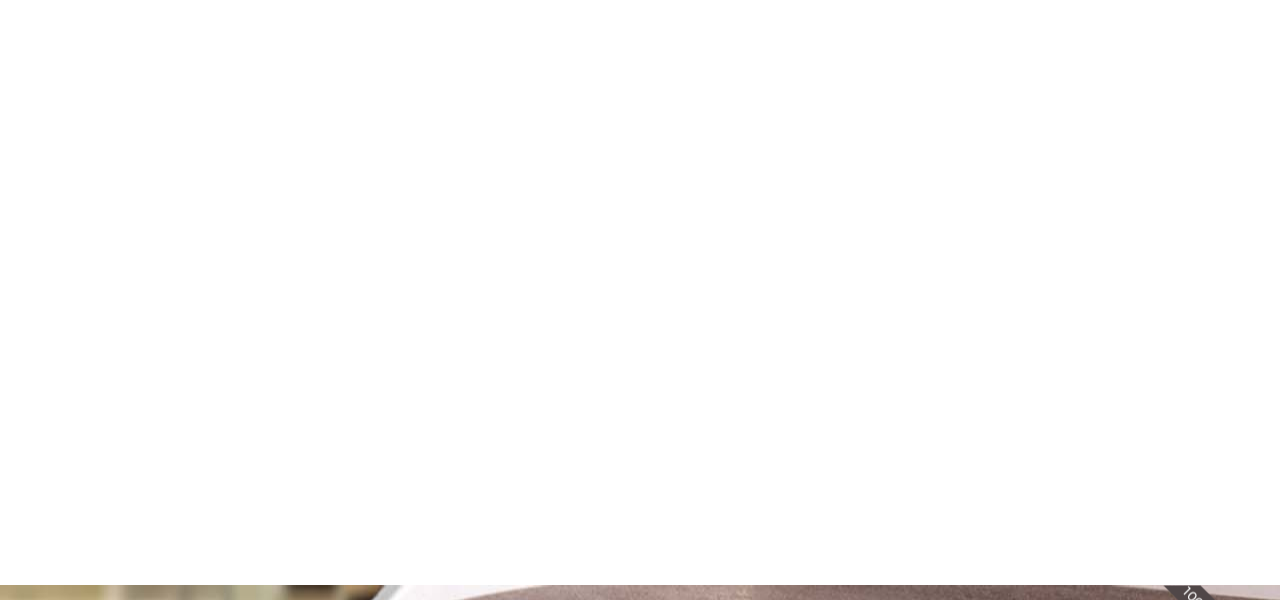What is the brand name of the stair tread finish?
Using the image as a reference, answer with just one word or a short phrase.

BestTread™